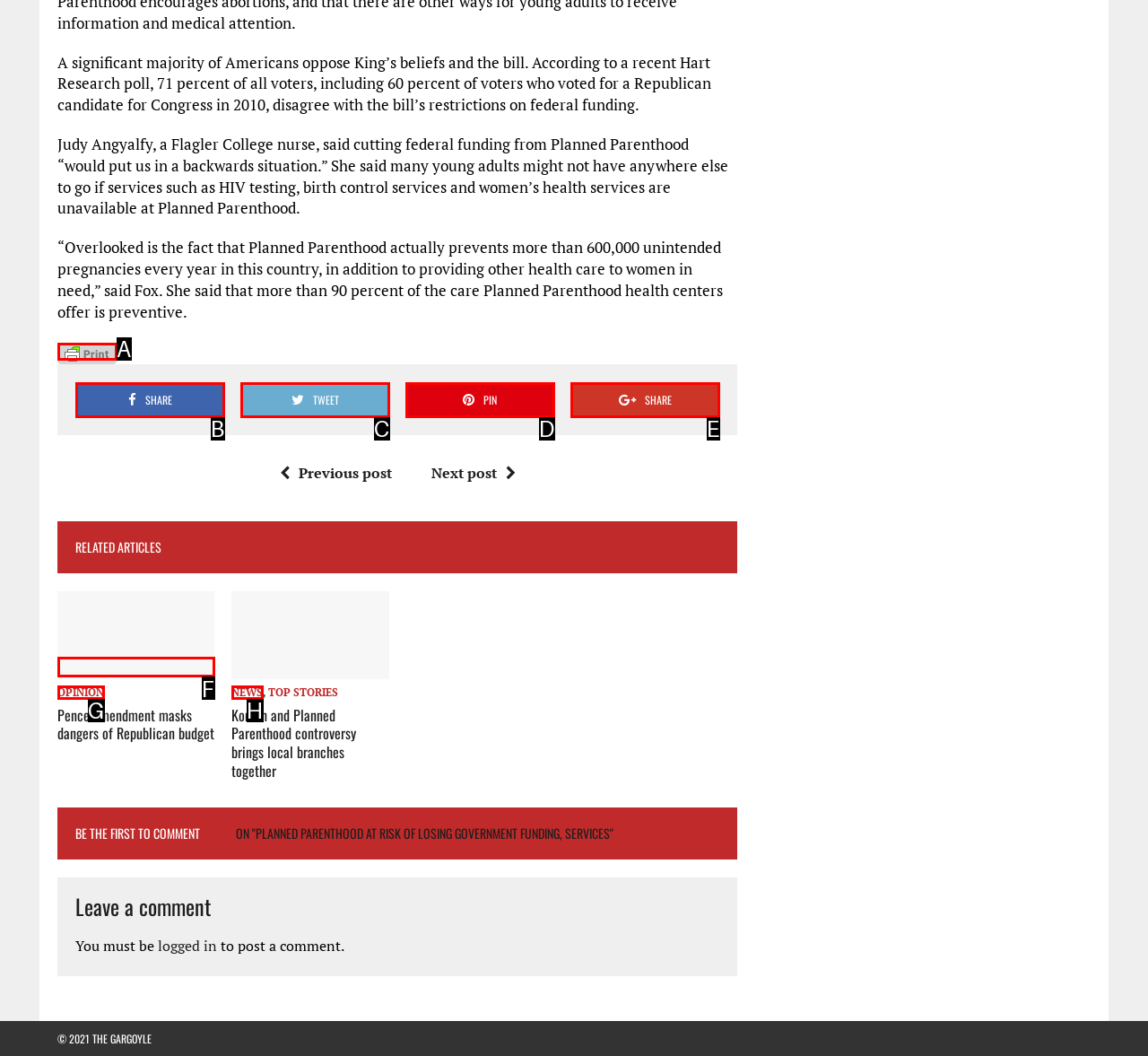From the given choices, determine which HTML element matches the description: title="Printer Friendly, PDF & Email". Reply with the appropriate letter.

A